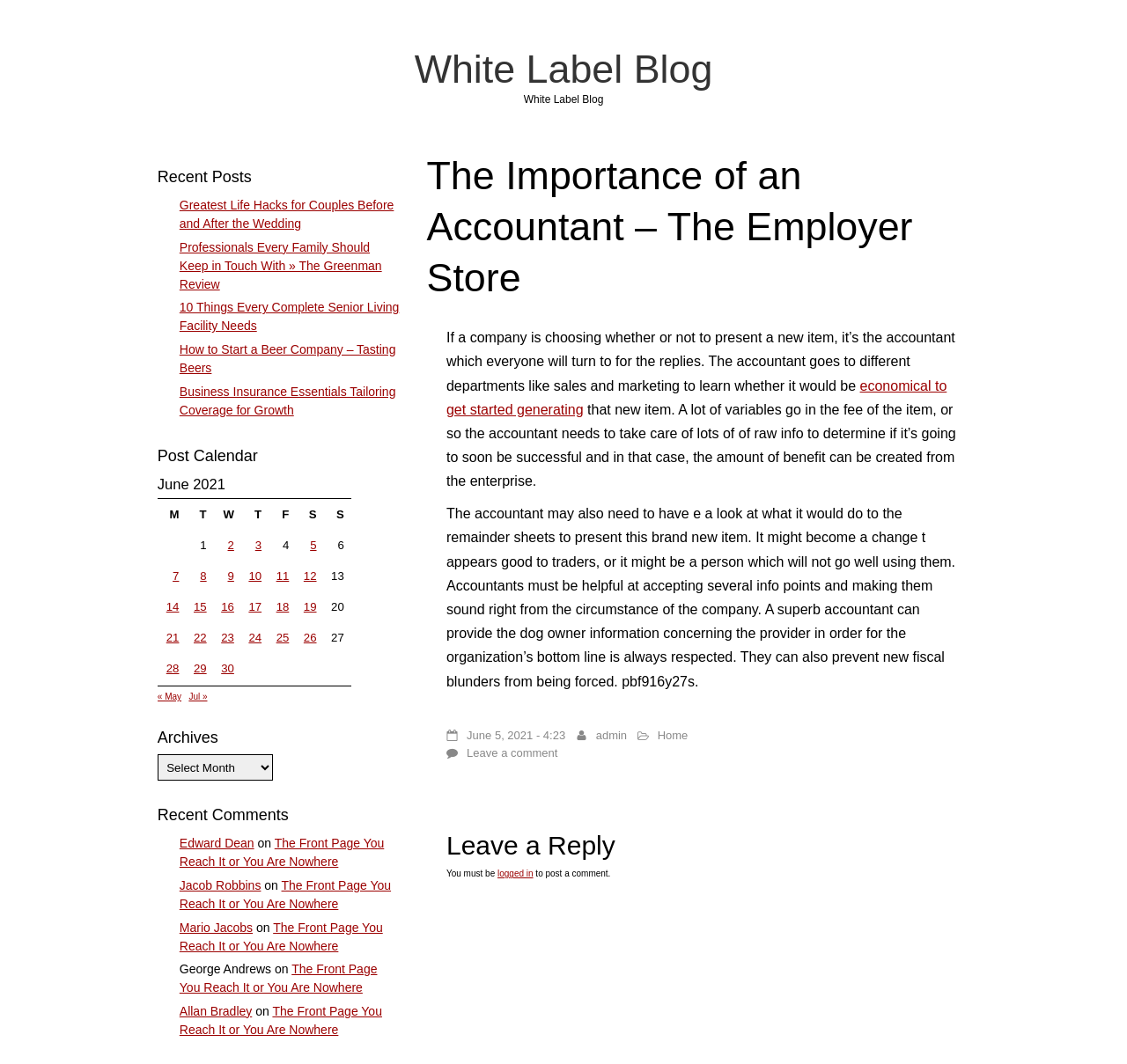Identify the bounding box of the HTML element described here: "Jacob Robbins". Provide the coordinates as four float numbers between 0 and 1: [left, top, right, bottom].

[0.159, 0.825, 0.232, 0.839]